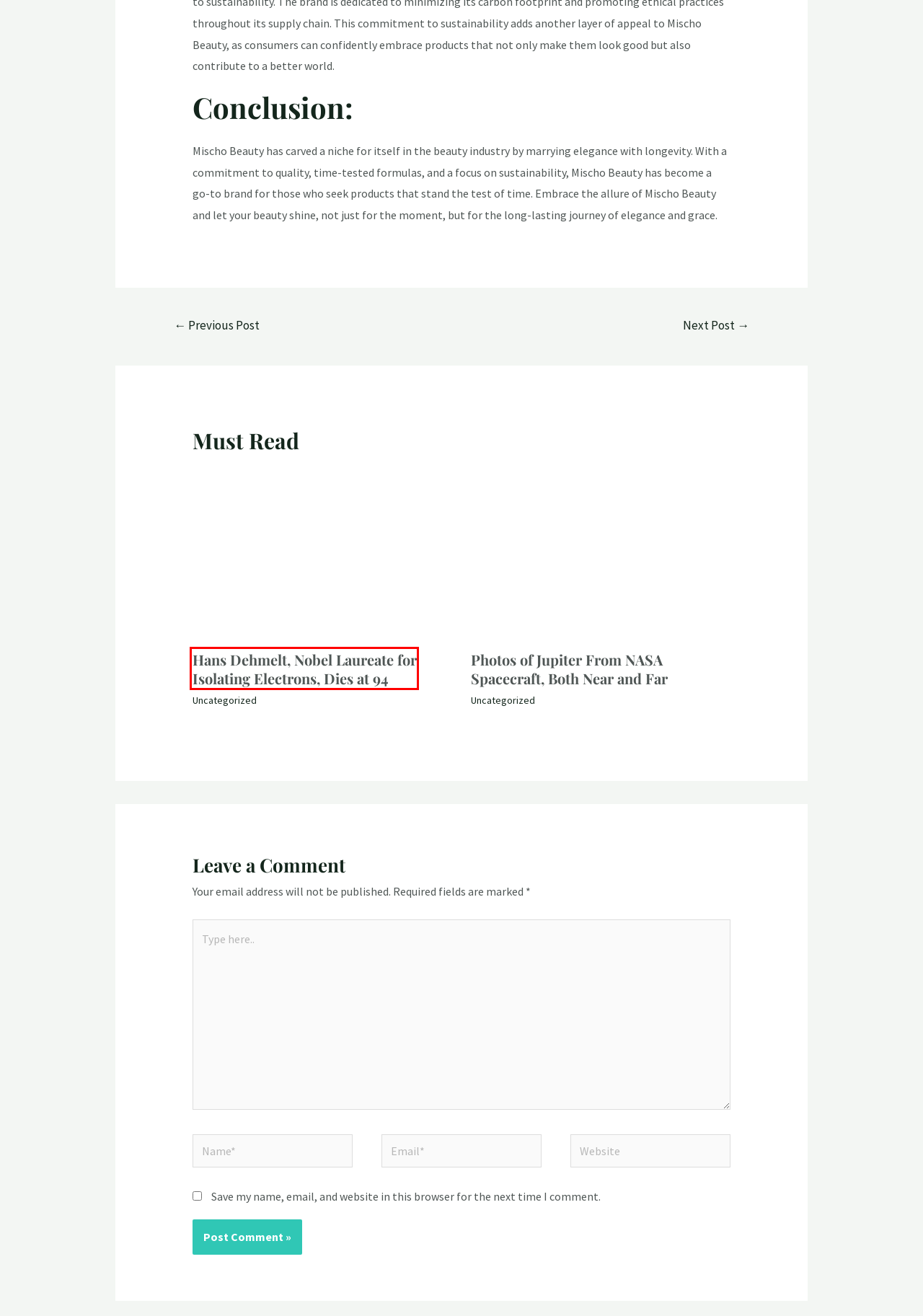You are given a screenshot of a webpage with a red rectangle bounding box around a UI element. Select the webpage description that best matches the new webpage after clicking the element in the bounding box. Here are the candidates:
A. Photos of Jupiter From NASA Spacecraft, Both Near and Far - review-blogspot.com
B. Home - review-blogspot.com
C. Hans Dehmelt, Nobel Laureate for Isolating Electrons, Dies at 94 - review-blogspot.com
D. Term And Condition Of Review Blogspot - review-blogspot.com
E. Privacy Policy Of Review Blogspot - review-blogspot.com
F. Uncategorized - review-blogspot.com
G. The Art of Elegance: Chanel’s Best Color Selection - review-blogspot.com
H. Embrace Effortless Waves with OUAI Wave Spray: A Beachy Hair Essential - review-blogspot.com

C